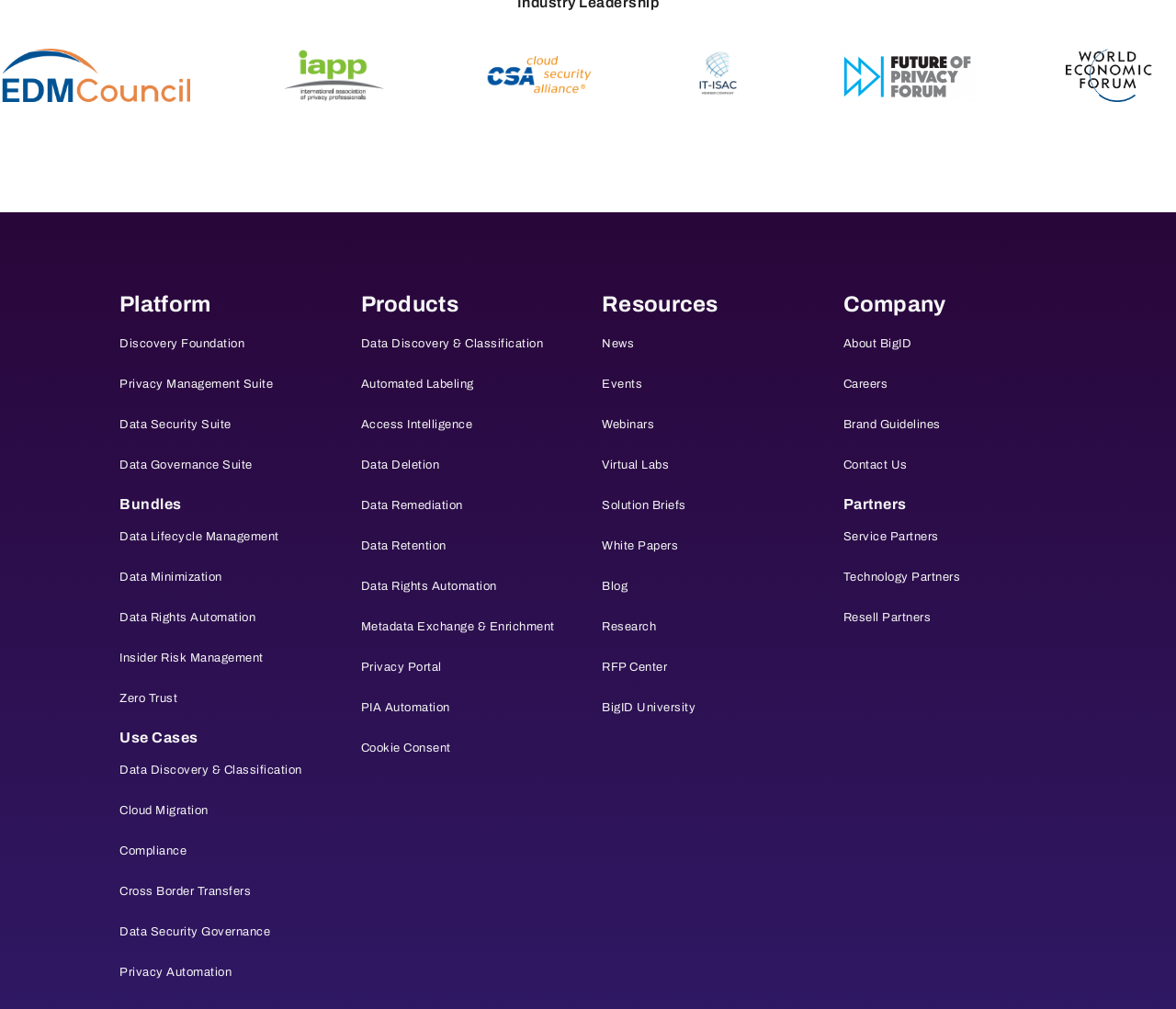How many links are there under 'Resources'?
Please interpret the details in the image and answer the question thoroughly.

Under the 'Resources' heading, I can count 12 links: 'News', 'Events', 'Webinars', 'Virtual Labs', 'Solution Briefs', 'White Papers', 'Blog', 'Research', 'RFP Center', 'BigID University', and so on.